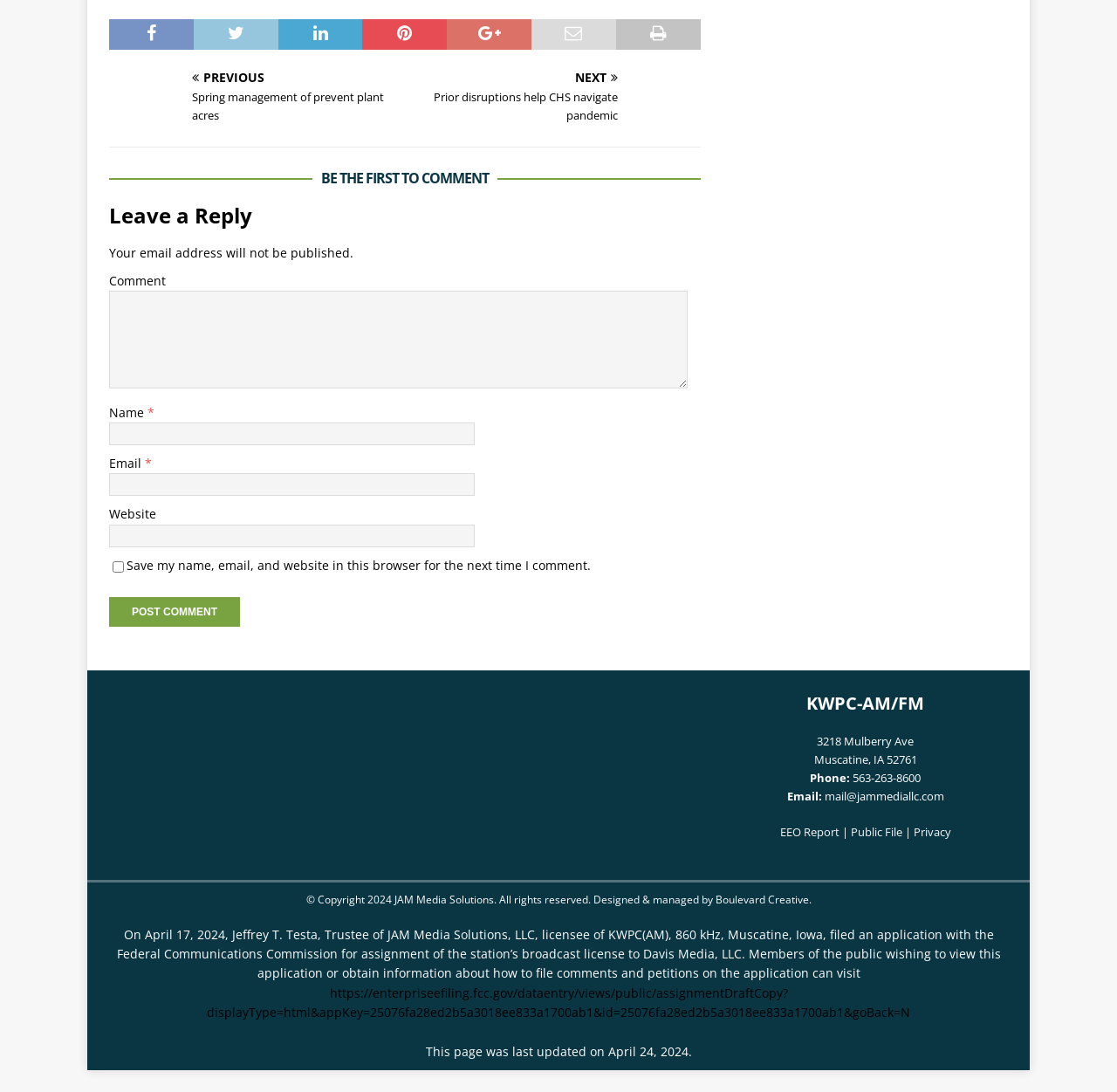Please give a concise answer to this question using a single word or phrase: 
What is the purpose of the form?

Leave a comment